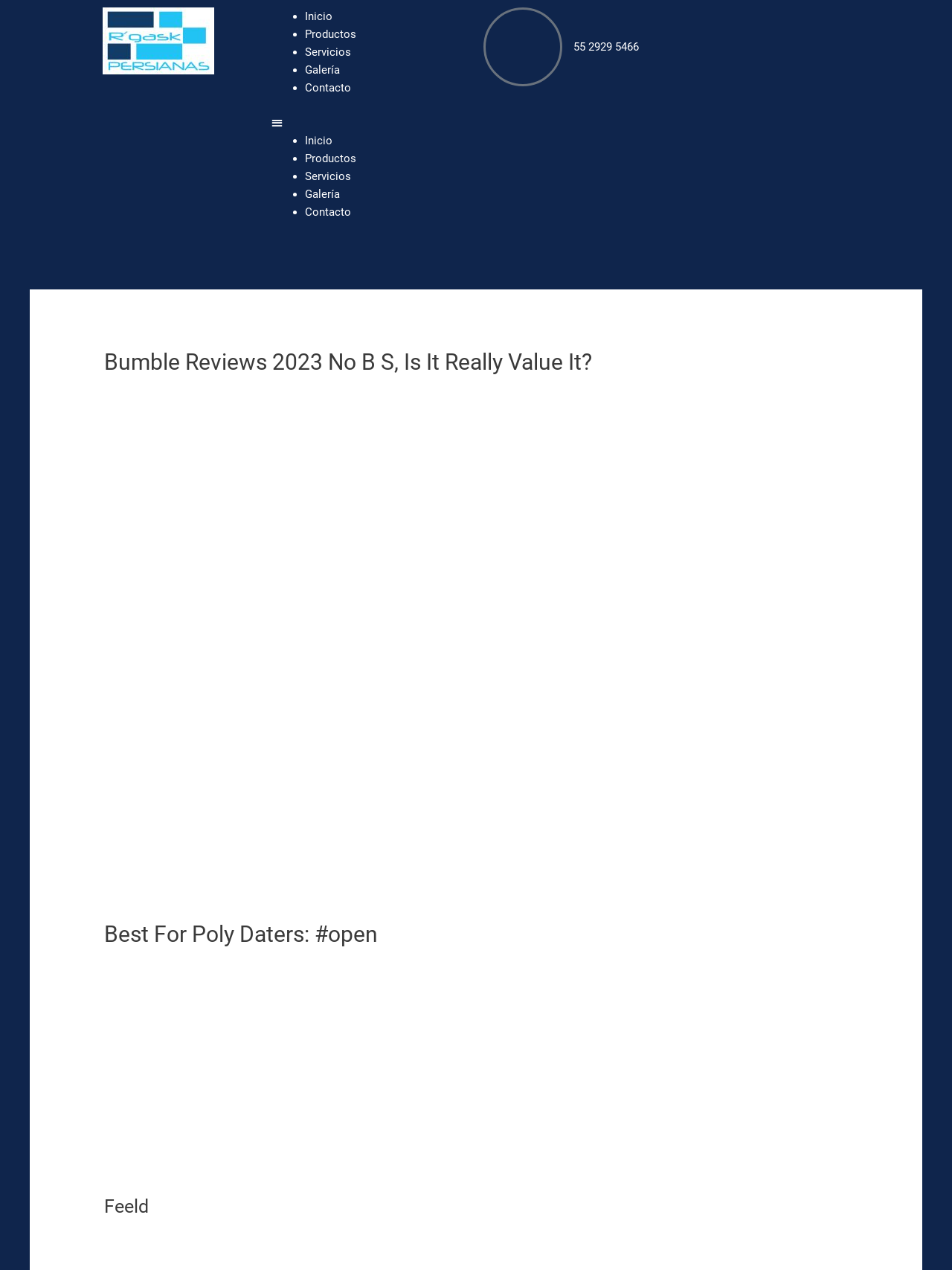Provide an in-depth caption for the elements present on the webpage.

This webpage is a review of Bumble, a dating app, with a focus on its features, pros, and cons. At the top of the page, there is a logo and a navigation menu with links to "Inicio", "Productos", "Servicios", "Galería", and "Contacto". Below the navigation menu, there is a button to toggle the menu.

The main content of the page is divided into sections, each with a heading and several paragraphs of text. The first section has a heading "Bumble Reviews 2023 No B S, Is It Really Value It?" and discusses the app's features, such as allowing users to choose up to five interests to display on their profile. The section also mentions the importance of choosing attractive photos and provides tips for online daters.

The next section discusses the benefits of using Bumble, including its ability to provide a sense of direction in one's search for a partner. The section also mentions that the app is geared towards serious relationships and values.

The following sections provide more information about Bumble, including its features, such as the ability to access the app on the internet, and its user demographics. There are also quotes from users who have used the app, discussing their experiences and tips for using it effectively.

The page also includes a section on "Best For Poly Daters: #open" and another section on "Feeld", which appears to be a review of another dating app.

Throughout the page, there are several static text elements, including headings, paragraphs, and list markers. There are no images on the page, except for the logo at the top. The overall layout of the page is clean and easy to navigate, with clear headings and concise text.